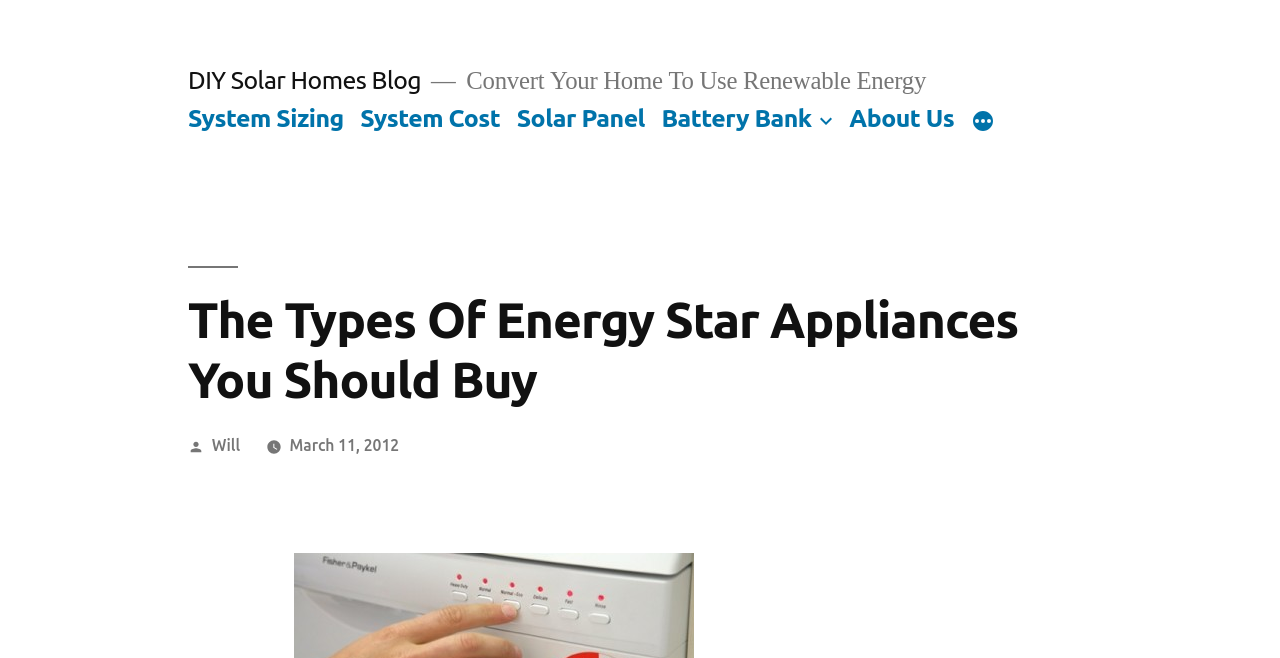Locate the bounding box coordinates of the element you need to click to accomplish the task described by this instruction: "Check the post date".

[0.226, 0.663, 0.312, 0.69]